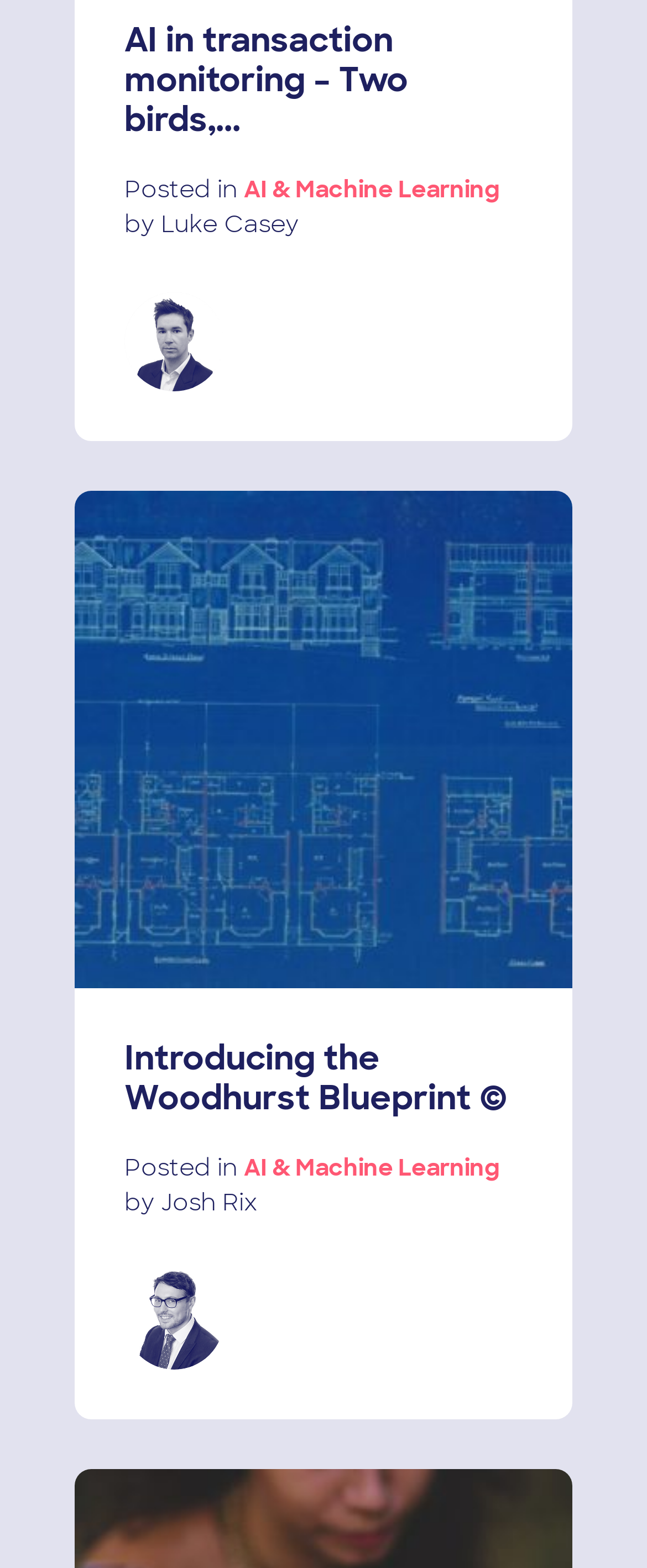What category do both posts belong to?
Please provide a comprehensive answer based on the details in the screenshot.

Both posts have a link 'AI & Machine Learning' below the heading, indicating that both posts belong to the category of AI and Machine Learning.